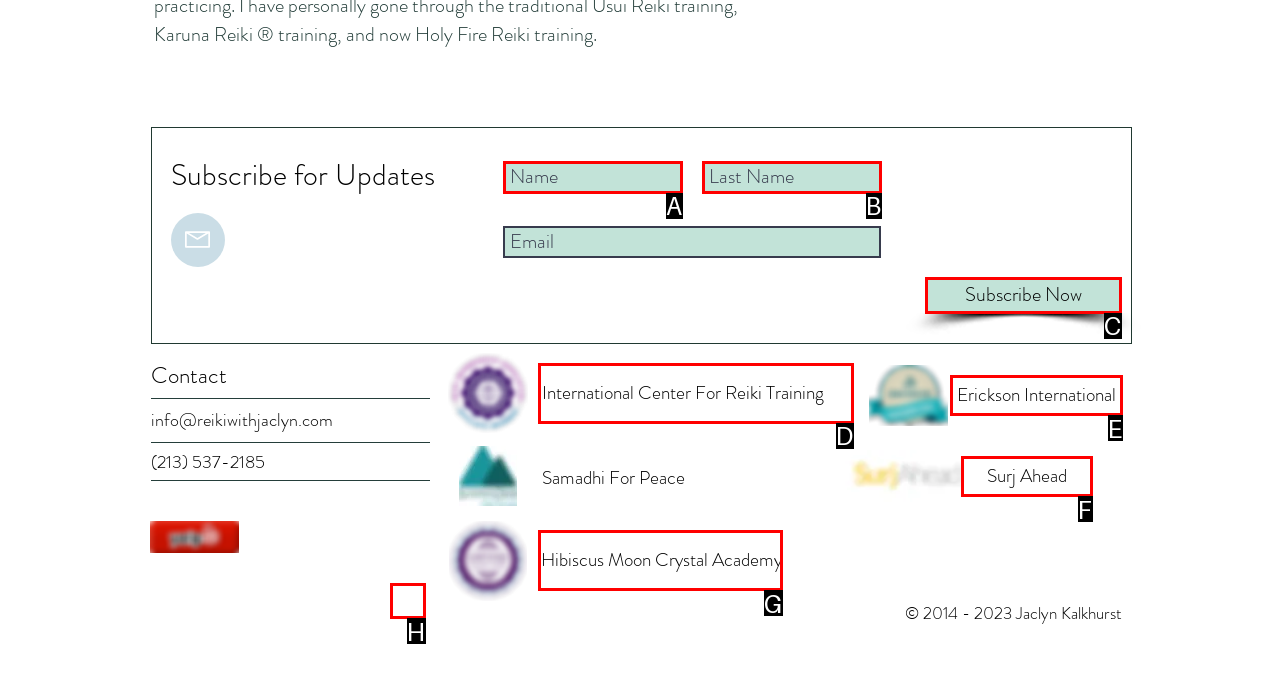For the given instruction: Subscribe for updates, determine which boxed UI element should be clicked. Answer with the letter of the corresponding option directly.

C